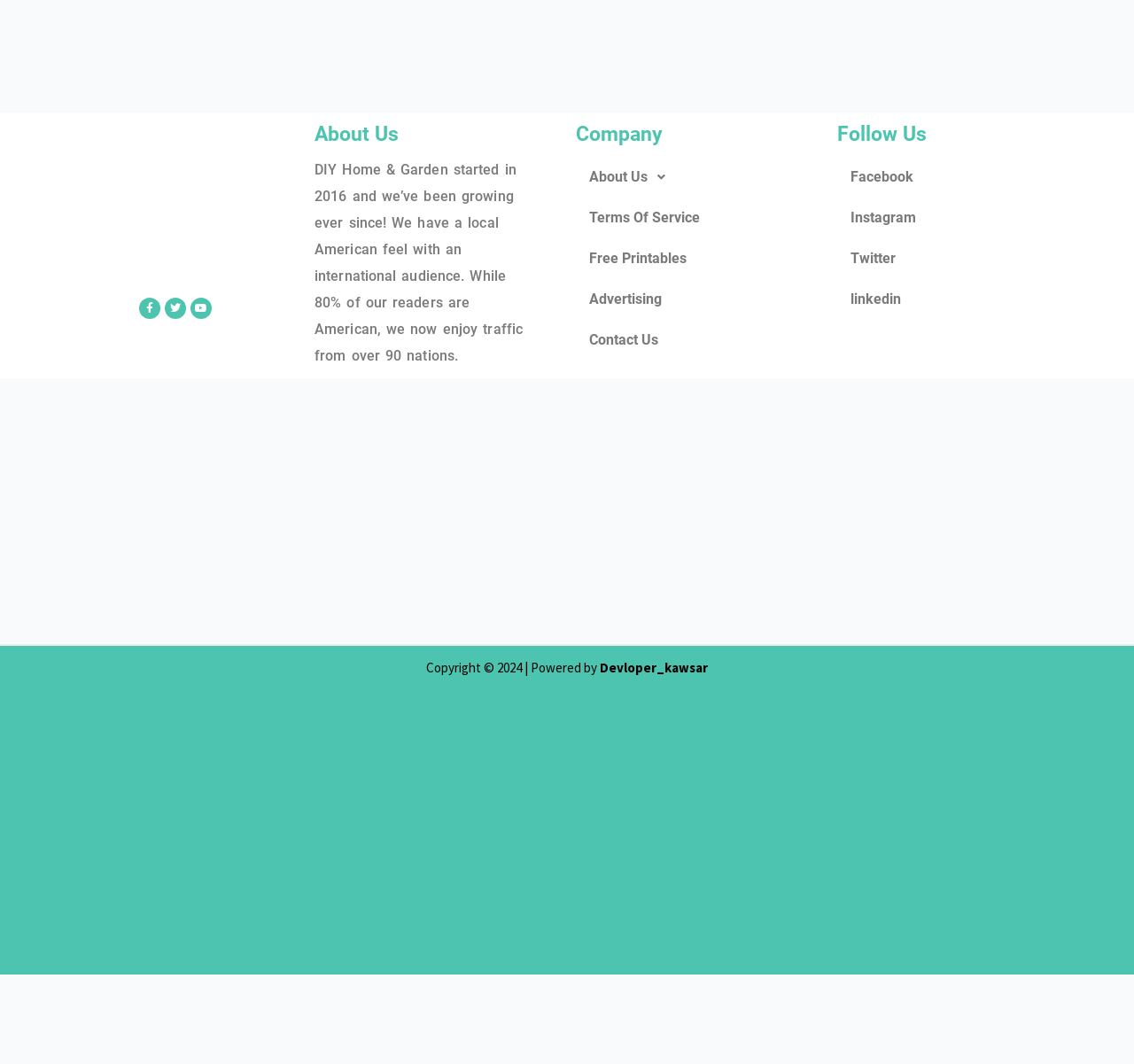What is the name of the developer of the website?
Please provide a detailed answer to the question.

The answer can be found in the footer of the webpage, which states 'Copyright © 2024 | Powered by Devloper_kawsar'.